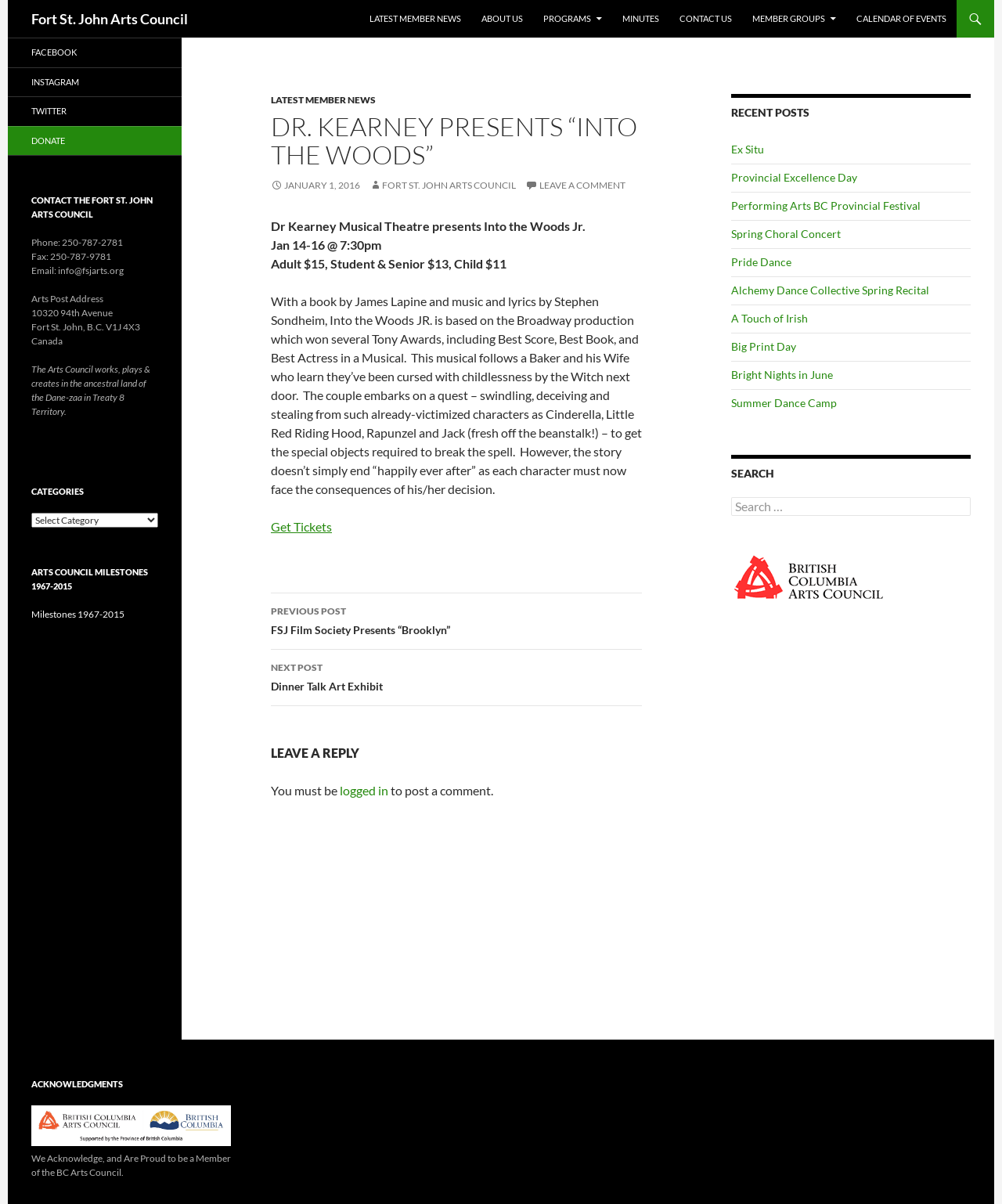Please identify the bounding box coordinates of the area I need to click to accomplish the following instruction: "Visit the Facebook page".

[0.008, 0.032, 0.181, 0.056]